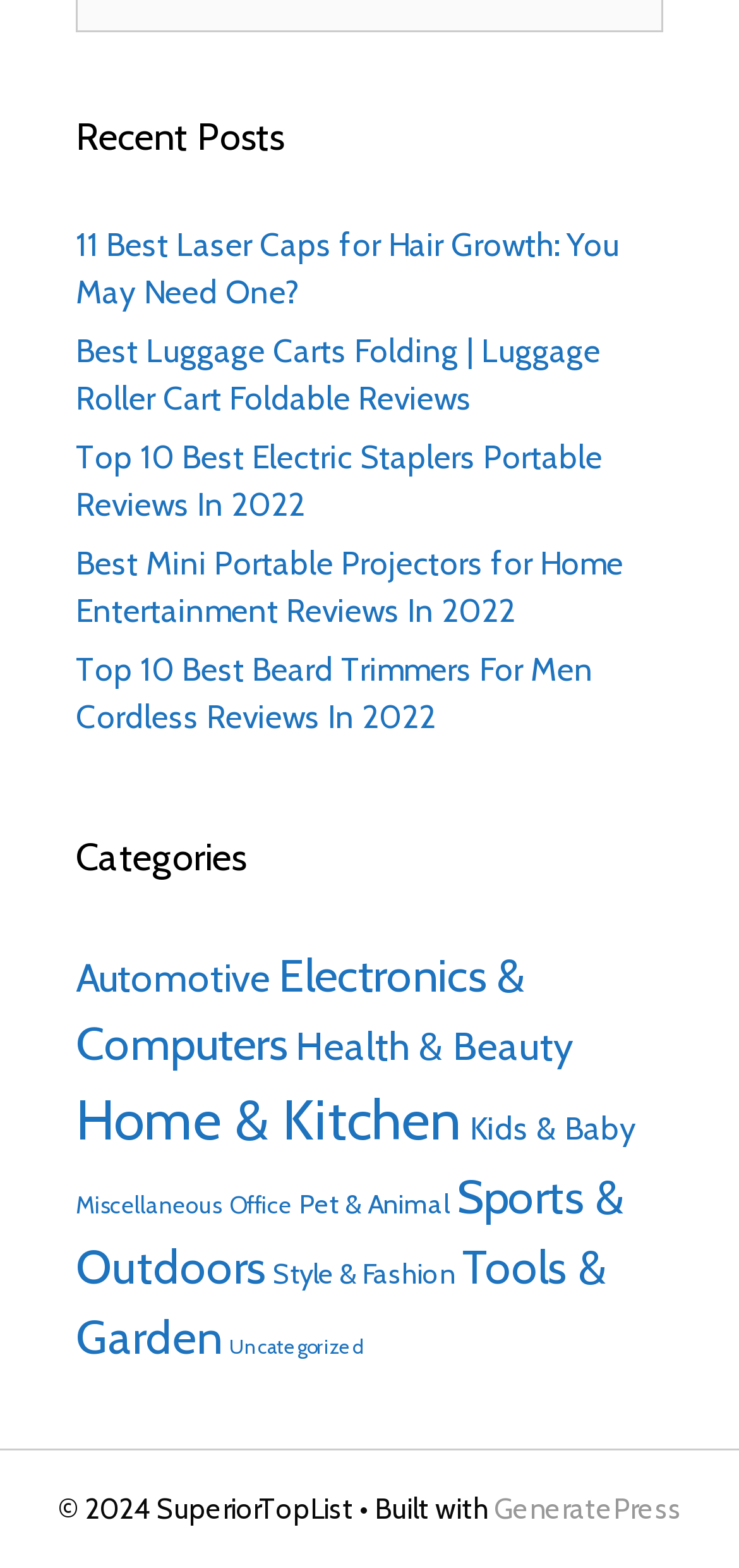Please locate the bounding box coordinates of the element that needs to be clicked to achieve the following instruction: "check top 10 best electric staplers". The coordinates should be four float numbers between 0 and 1, i.e., [left, top, right, bottom].

[0.103, 0.279, 0.815, 0.334]